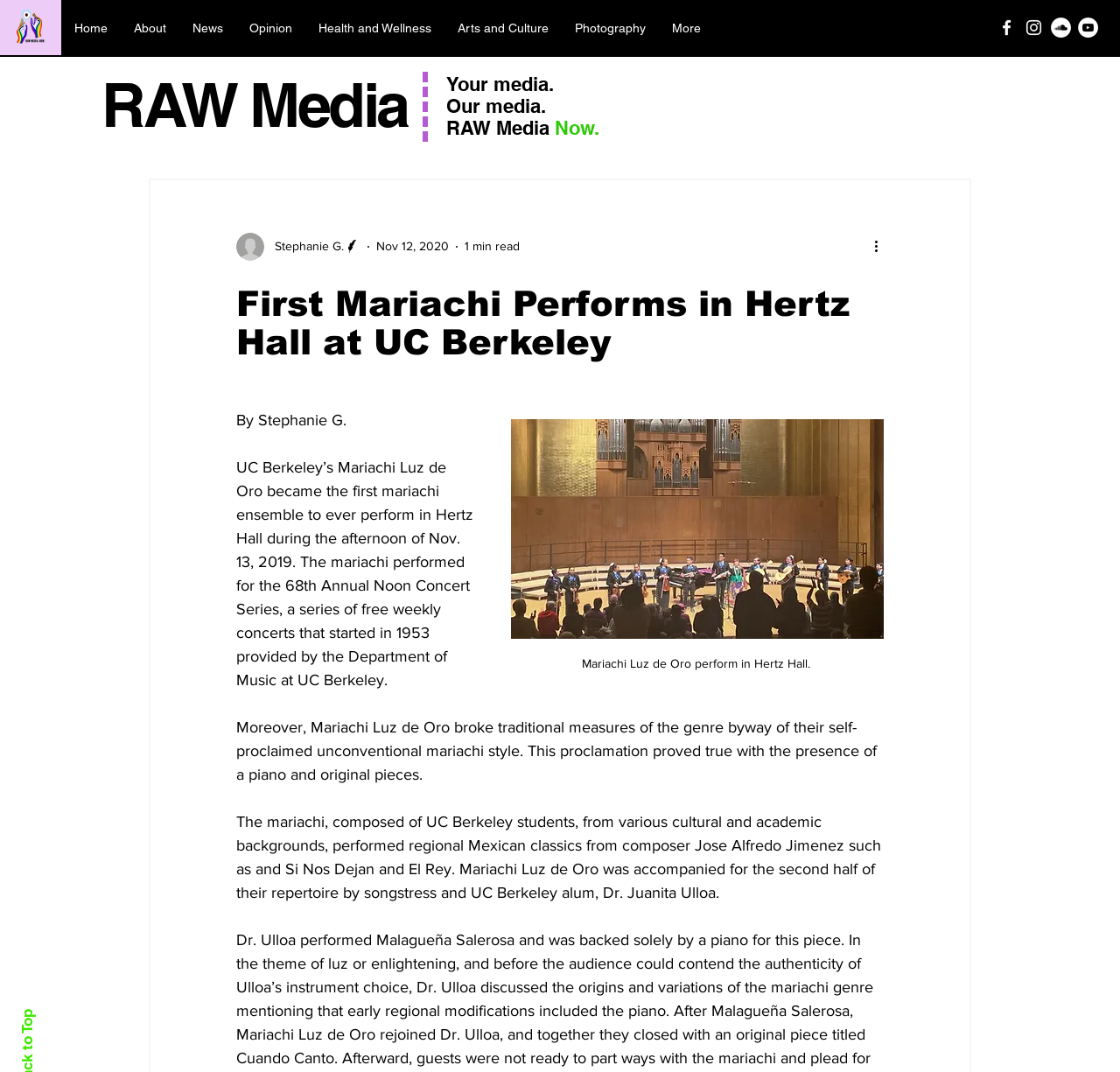Answer the question using only one word or a concise phrase: What is the name of the composer whose classics were performed by Mariachi Luz de Oro?

Jose Alfredo Jimenez